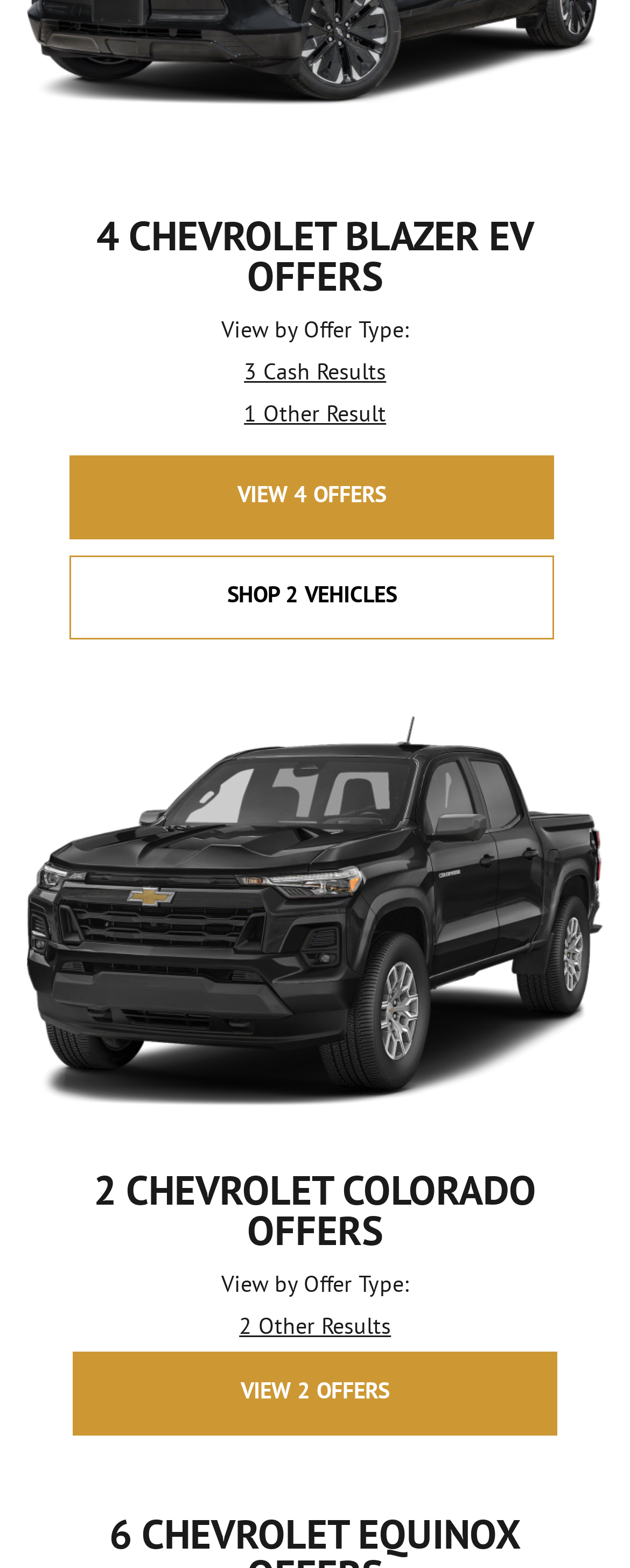Please locate the clickable area by providing the bounding box coordinates to follow this instruction: "Search for a topic".

None